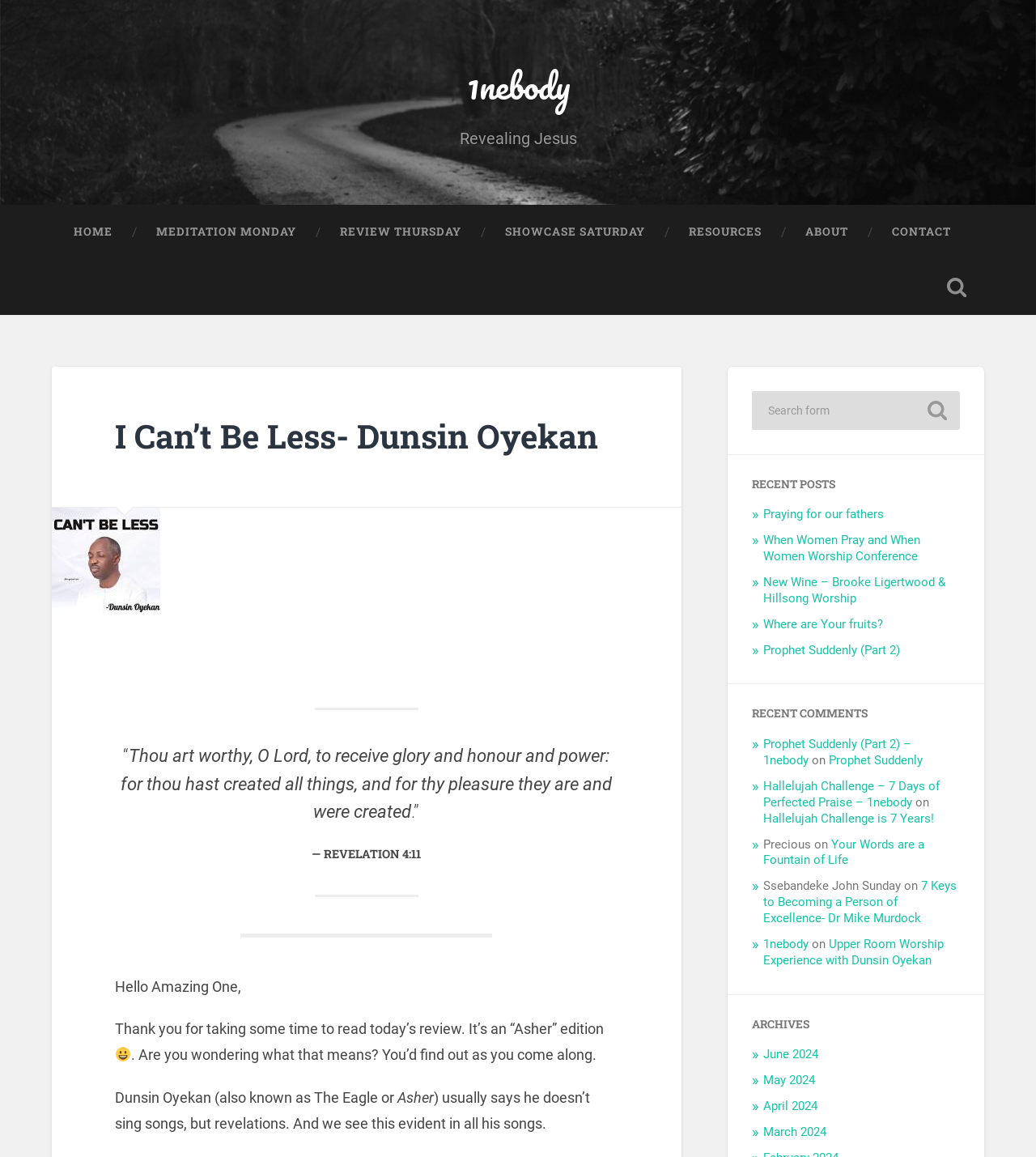Locate the bounding box coordinates of the region to be clicked to comply with the following instruction: "Read the 'I Can’t Be Less- Dunsin Oyekan' article". The coordinates must be four float numbers between 0 and 1, in the form [left, top, right, bottom].

[0.111, 0.358, 0.577, 0.395]